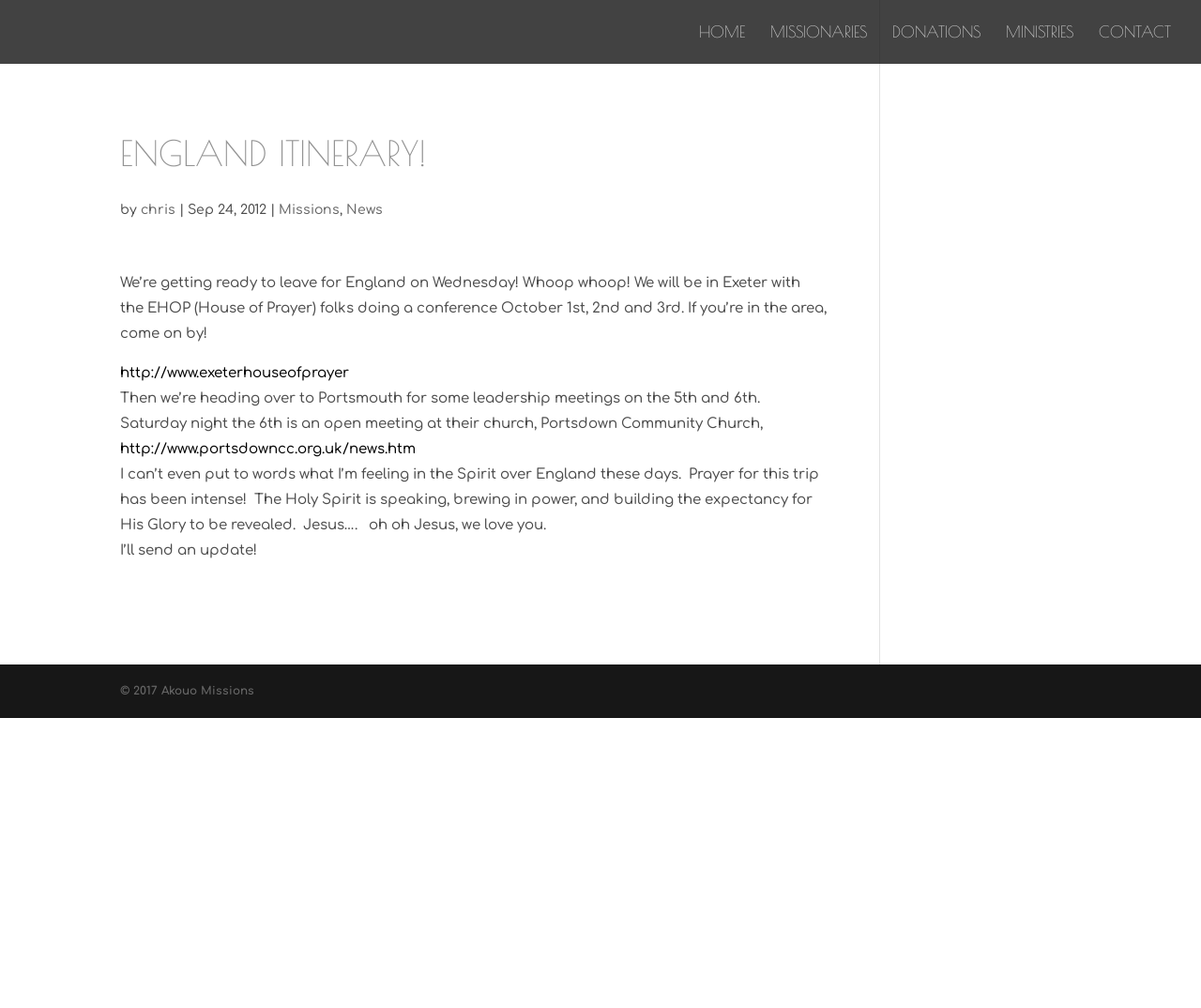What is the author of the England itinerary?
Refer to the image and give a detailed answer to the question.

The author of the England itinerary is mentioned in the article section, where it says 'by chris'.